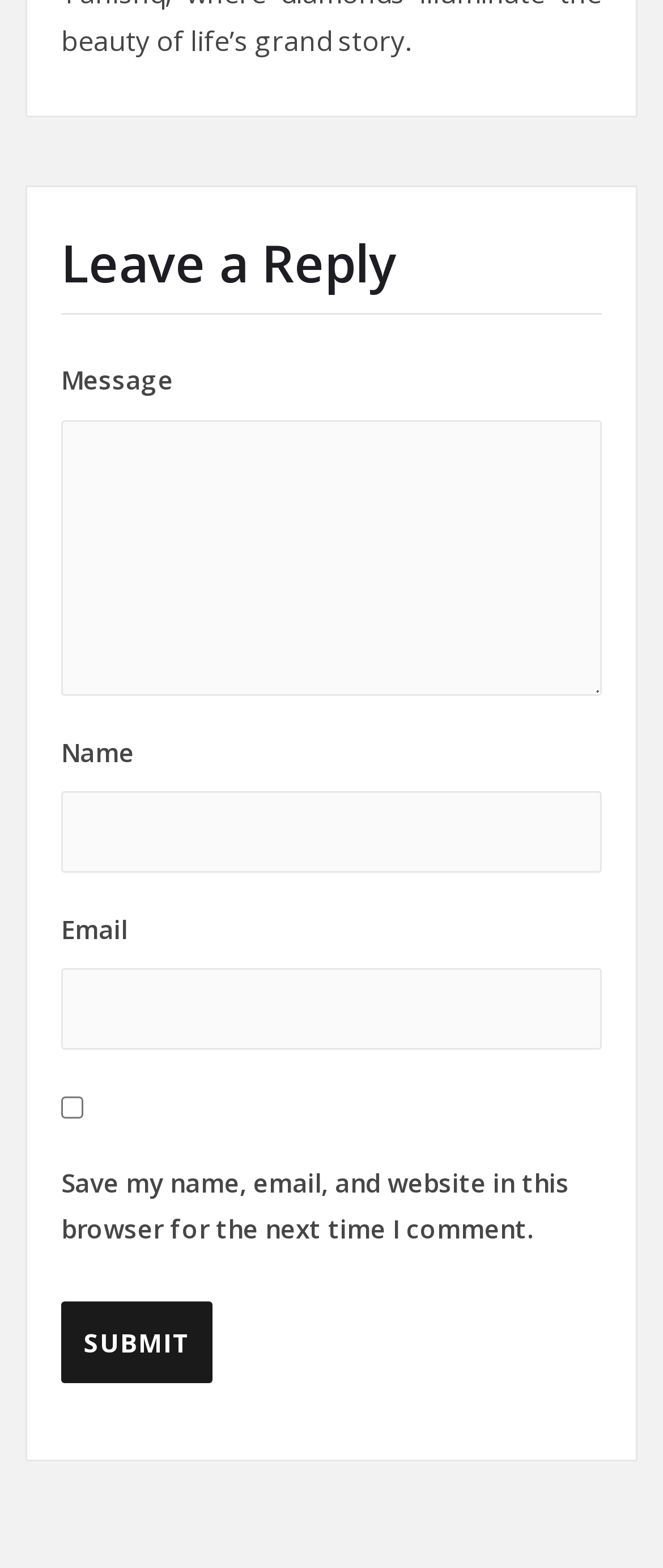Respond with a single word or phrase:
How many text boxes are there in the comment section?

3